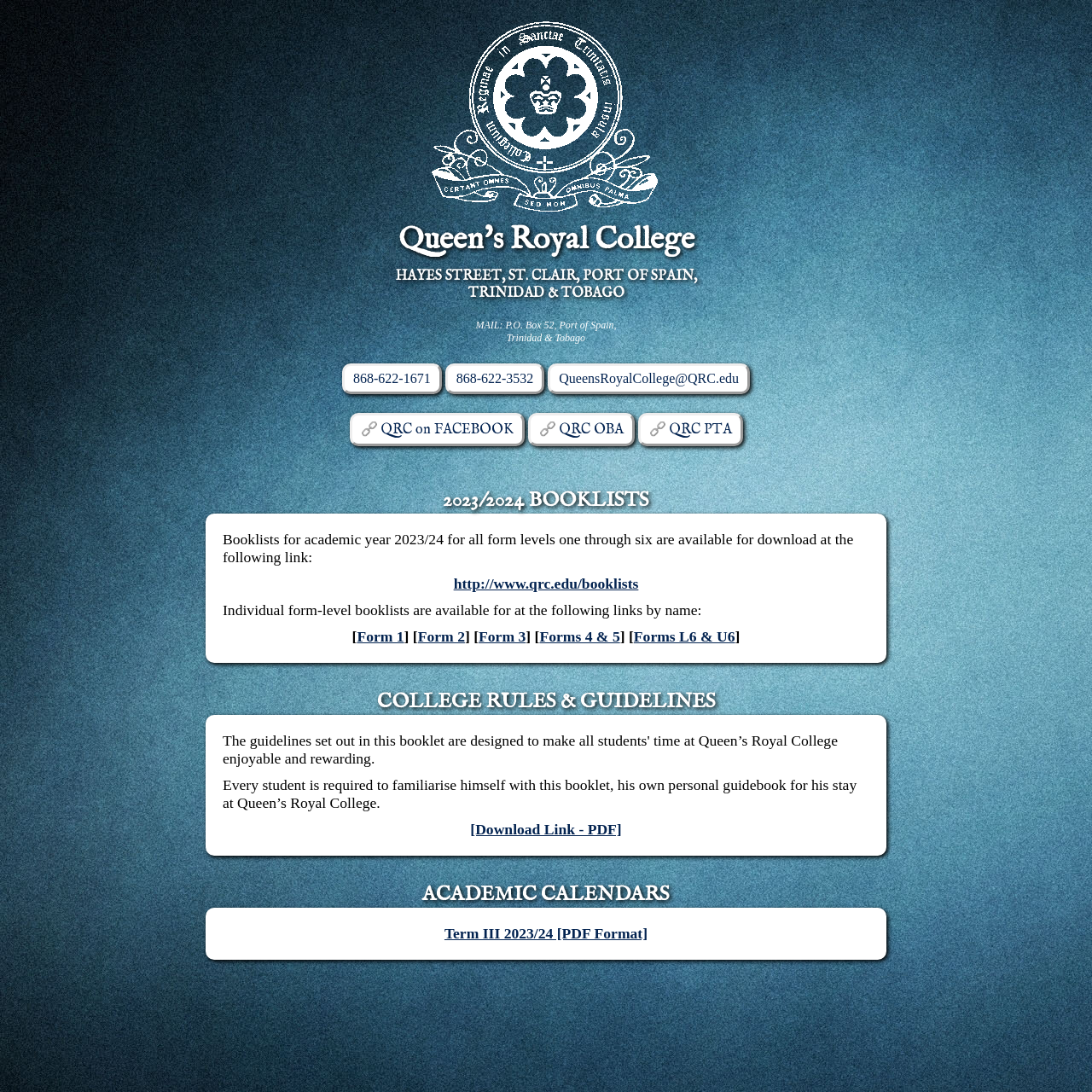Where can I find the booklists for the 2023/2024 academic year?
Using the image, give a concise answer in the form of a single word or short phrase.

http://www.qrc.edu/booklists